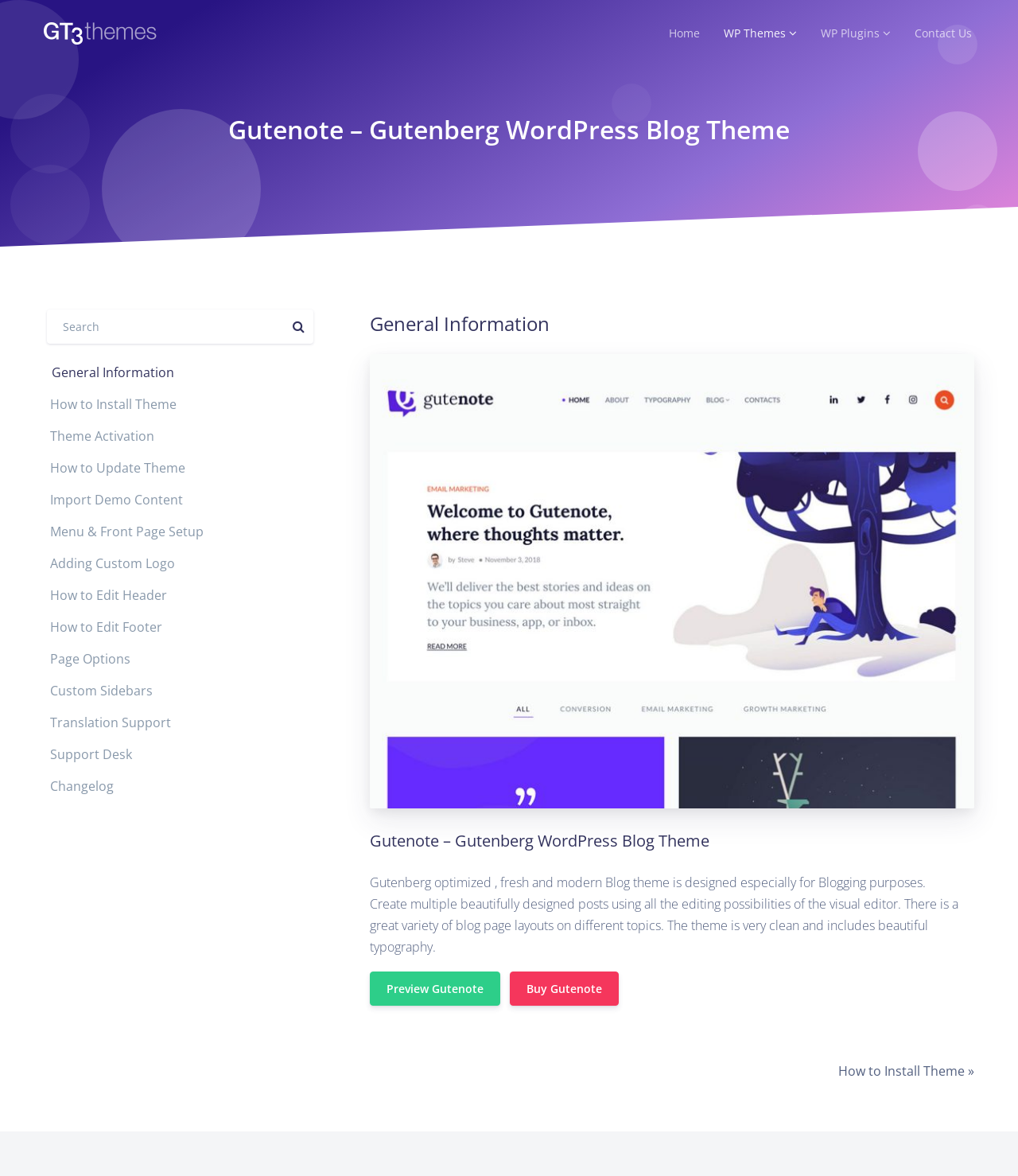Find and provide the bounding box coordinates for the UI element described with: "Home".

[0.656, 0.015, 0.688, 0.042]